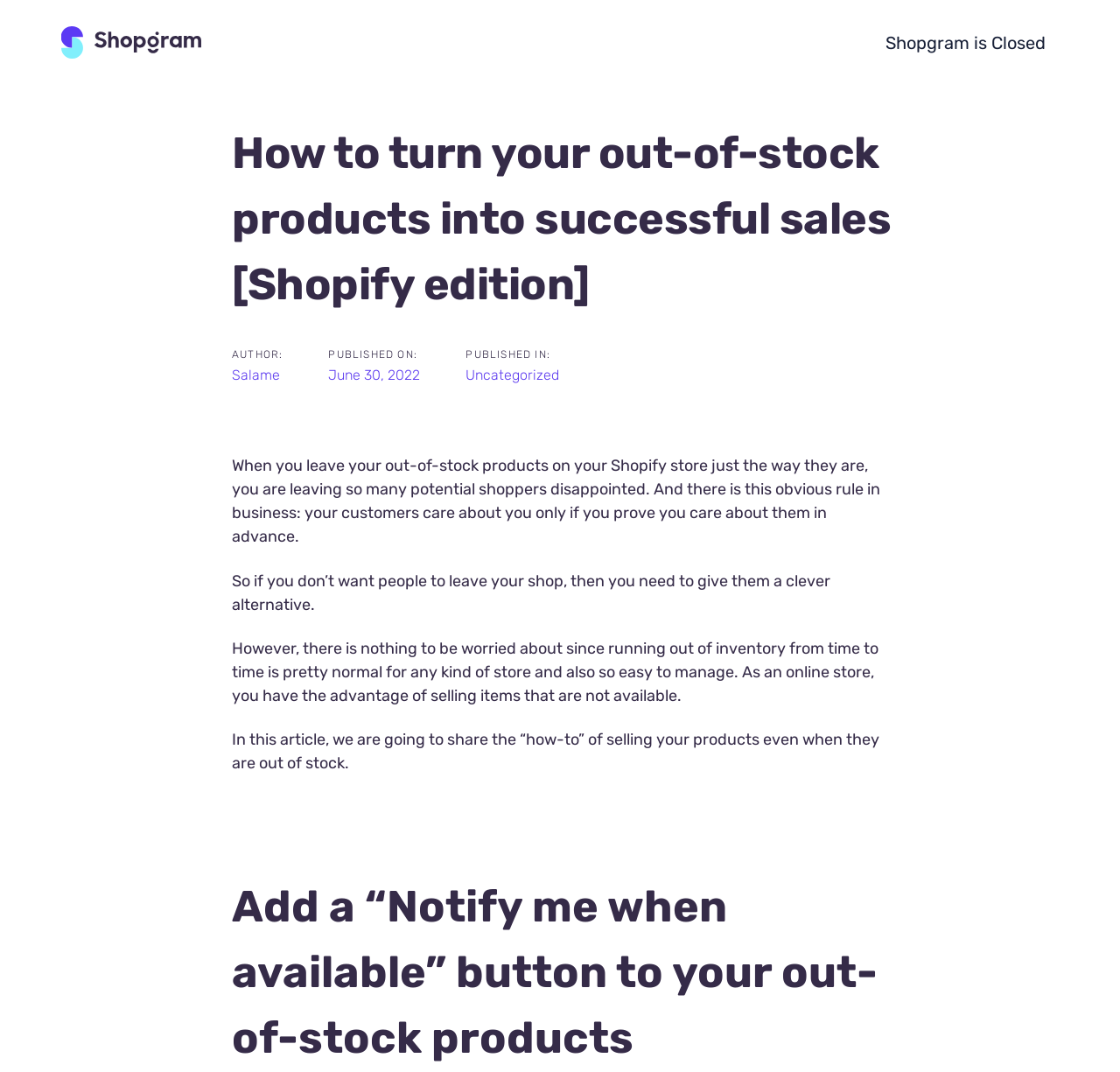Can you extract the headline from the webpage for me?

How to turn your out-of-stock products into successful sales [Shopify edition]